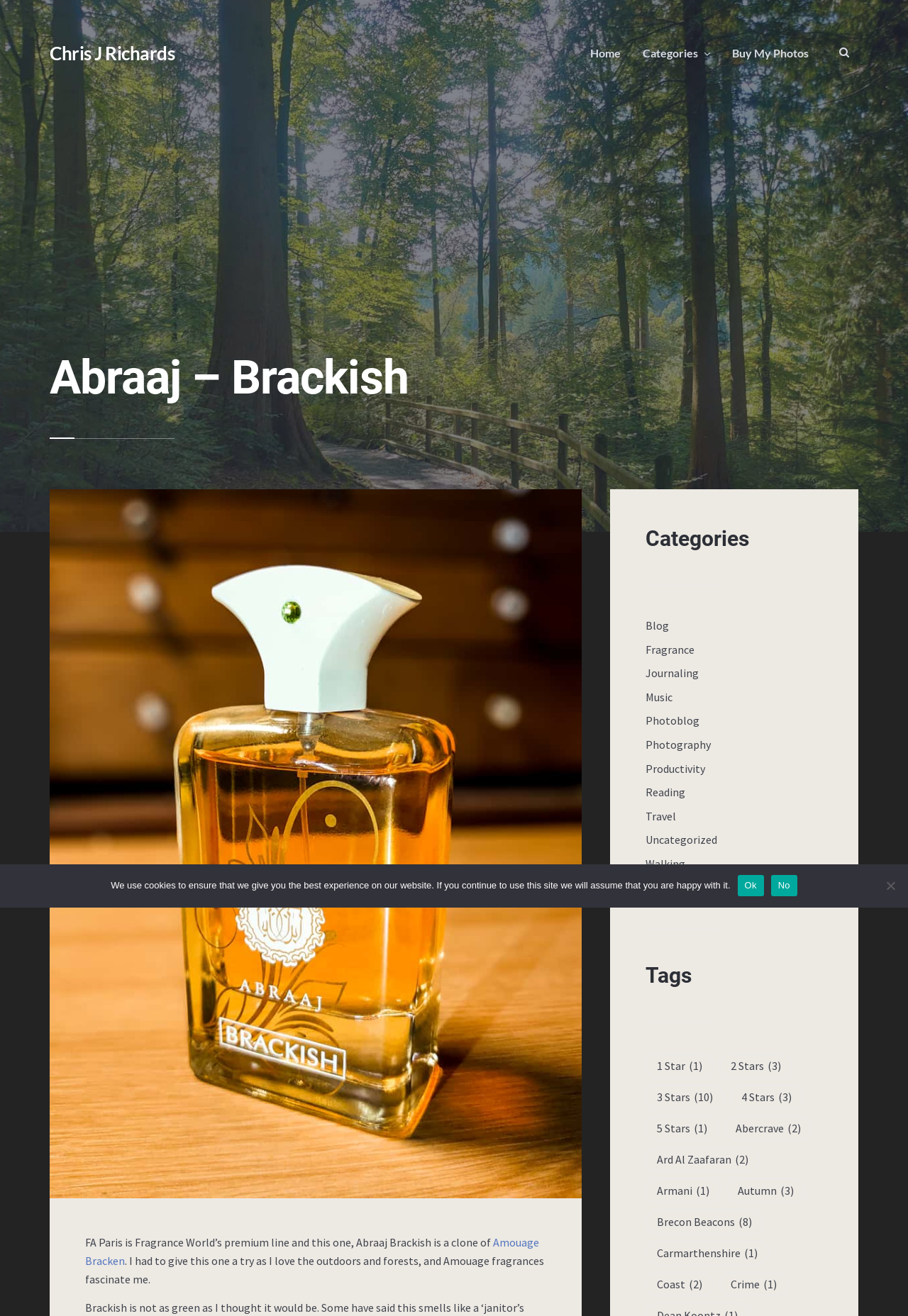Can you identify the bounding box coordinates of the clickable region needed to carry out this instruction: 'Read about Amouage Bracken'? The coordinates should be four float numbers within the range of 0 to 1, stated as [left, top, right, bottom].

[0.094, 0.939, 0.594, 0.963]